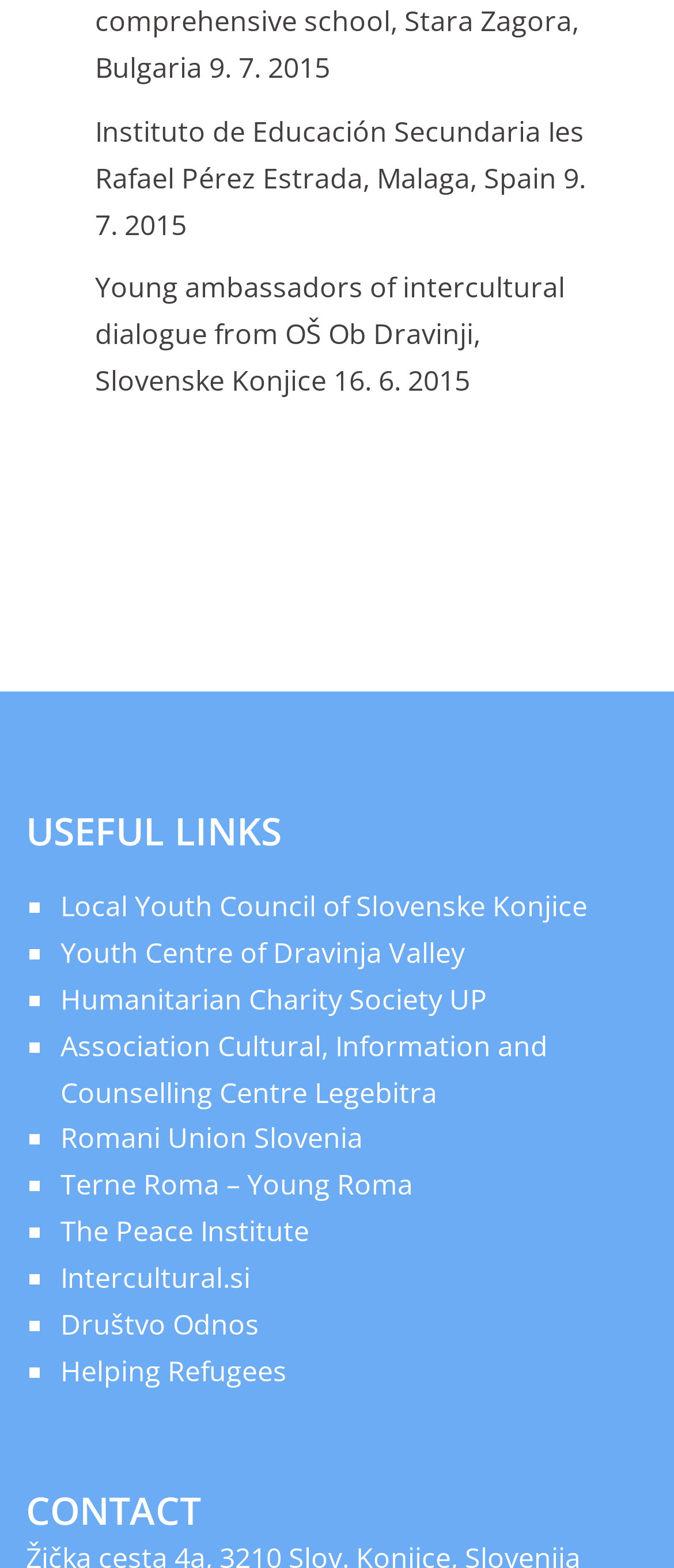Please identify the bounding box coordinates of the element that needs to be clicked to execute the following command: "Explore Partners". Provide the bounding box using four float numbers between 0 and 1, formatted as [left, top, right, bottom].

None